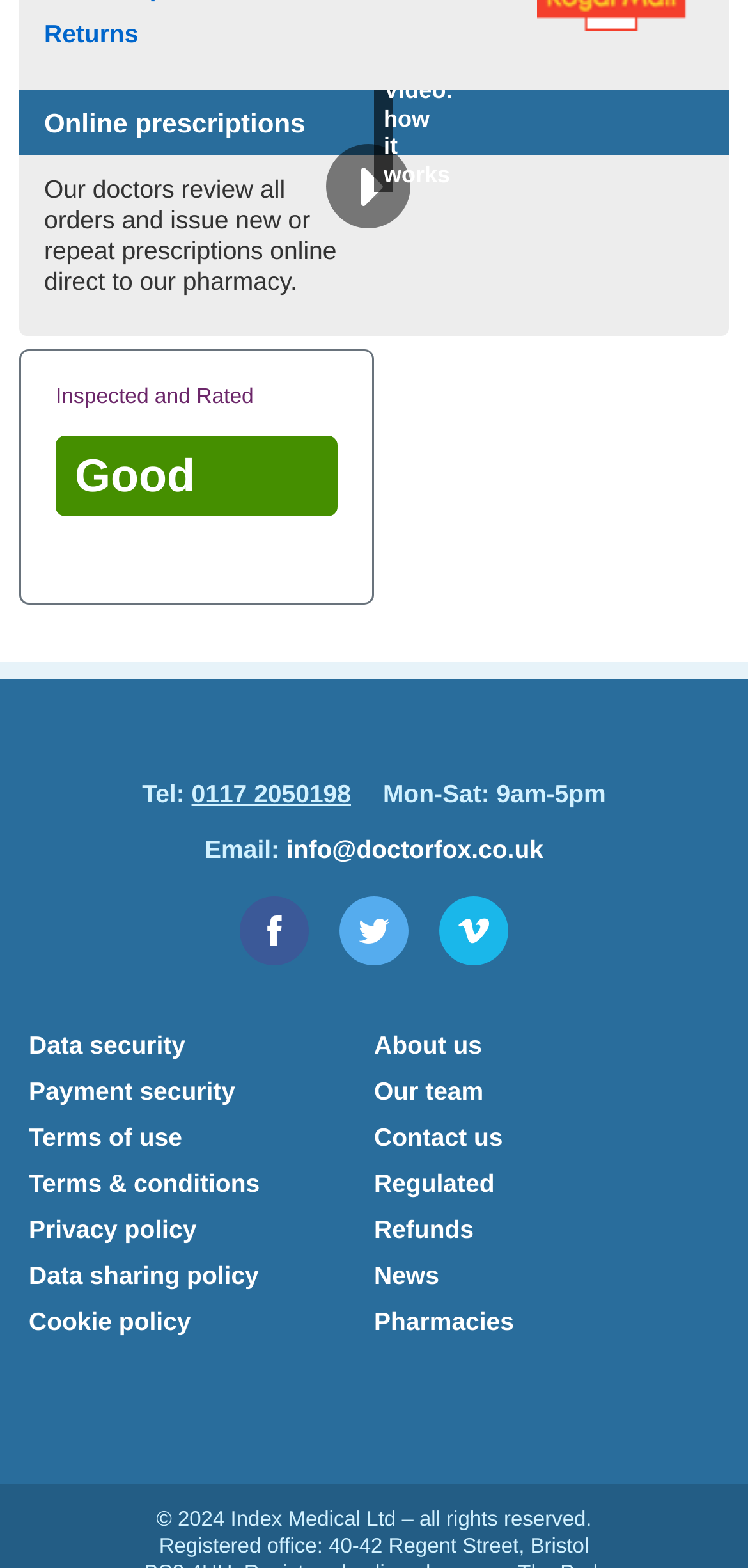Identify the bounding box coordinates of the clickable region required to complete the instruction: "Learn about data security". The coordinates should be given as four float numbers within the range of 0 and 1, i.e., [left, top, right, bottom].

[0.038, 0.657, 0.248, 0.675]